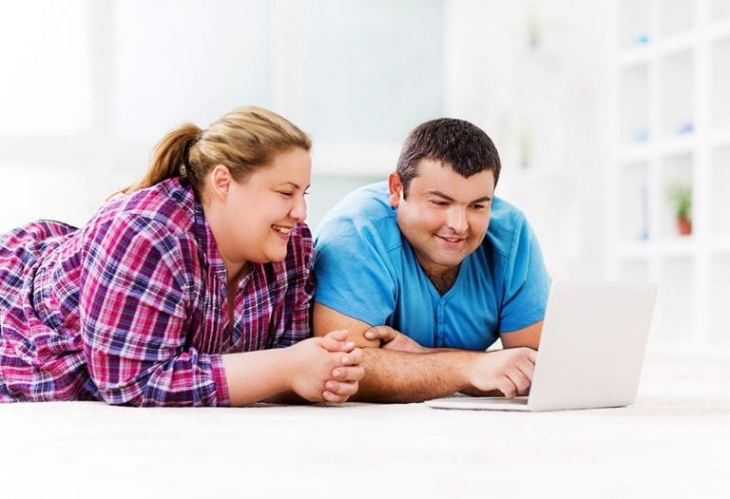What is the man wearing?
We need a detailed and exhaustive answer to the question. Please elaborate.

The man is wearing a casual blue t-shirt, which is mentioned in the caption, indicating his relaxed and informal dress sense.